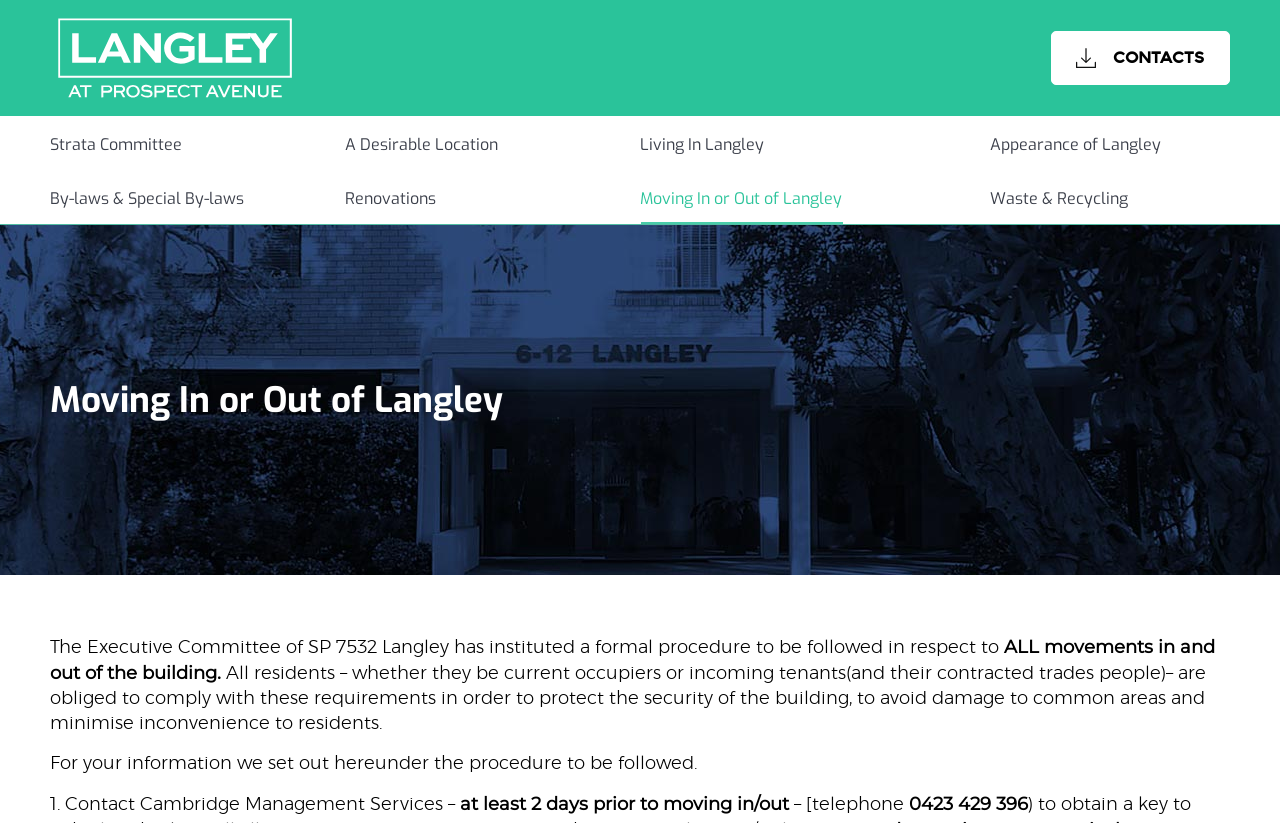What is the purpose of the formal procedure?
With the help of the image, please provide a detailed response to the question.

The purpose of the formal procedure is to protect the security of the building, avoid damage to common areas, and minimize inconvenience to residents, as stated in the text on the webpage.